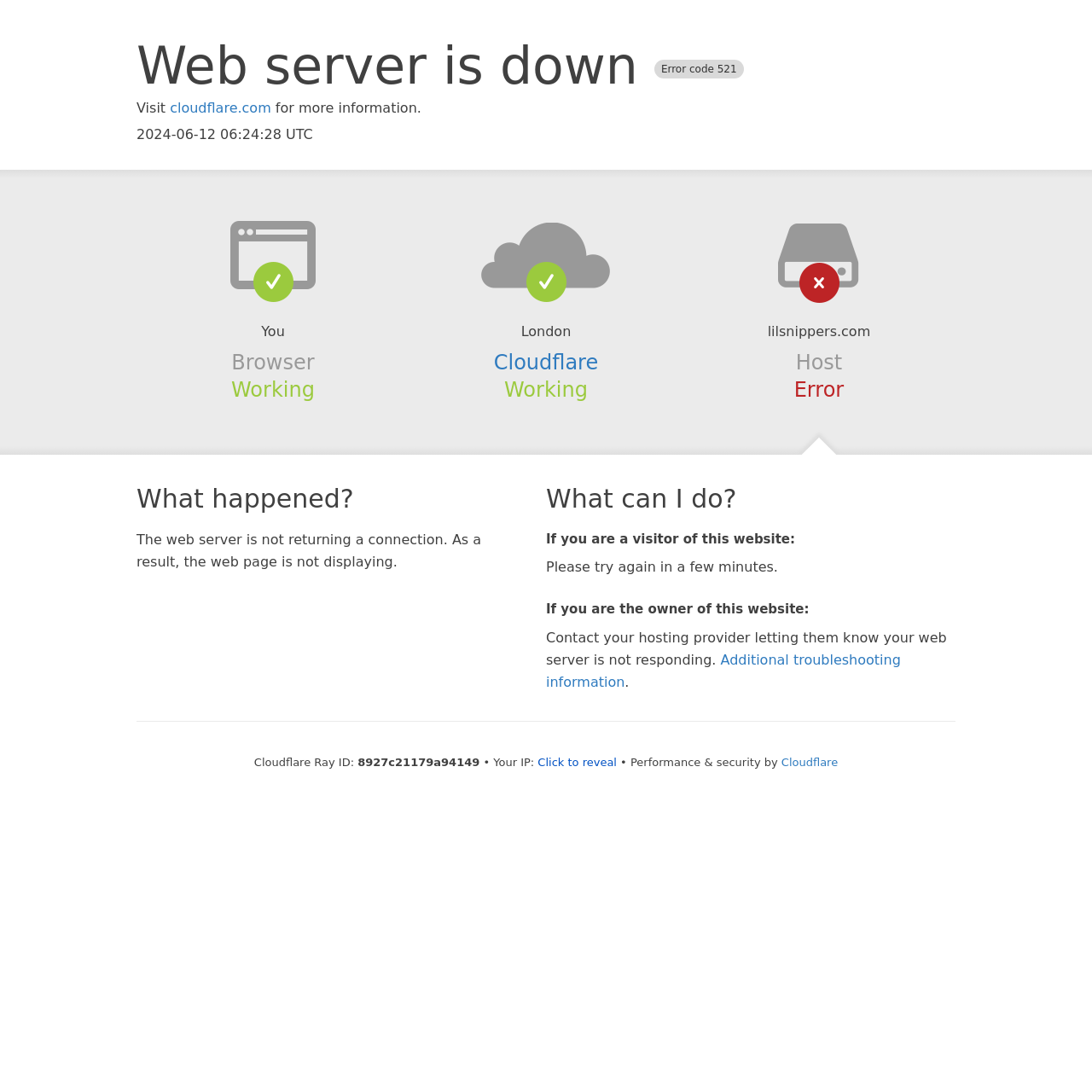What is the error code?
Please provide a detailed answer to the question.

The error code is mentioned in the heading 'Web server is down Error code 521' at the top of the webpage.